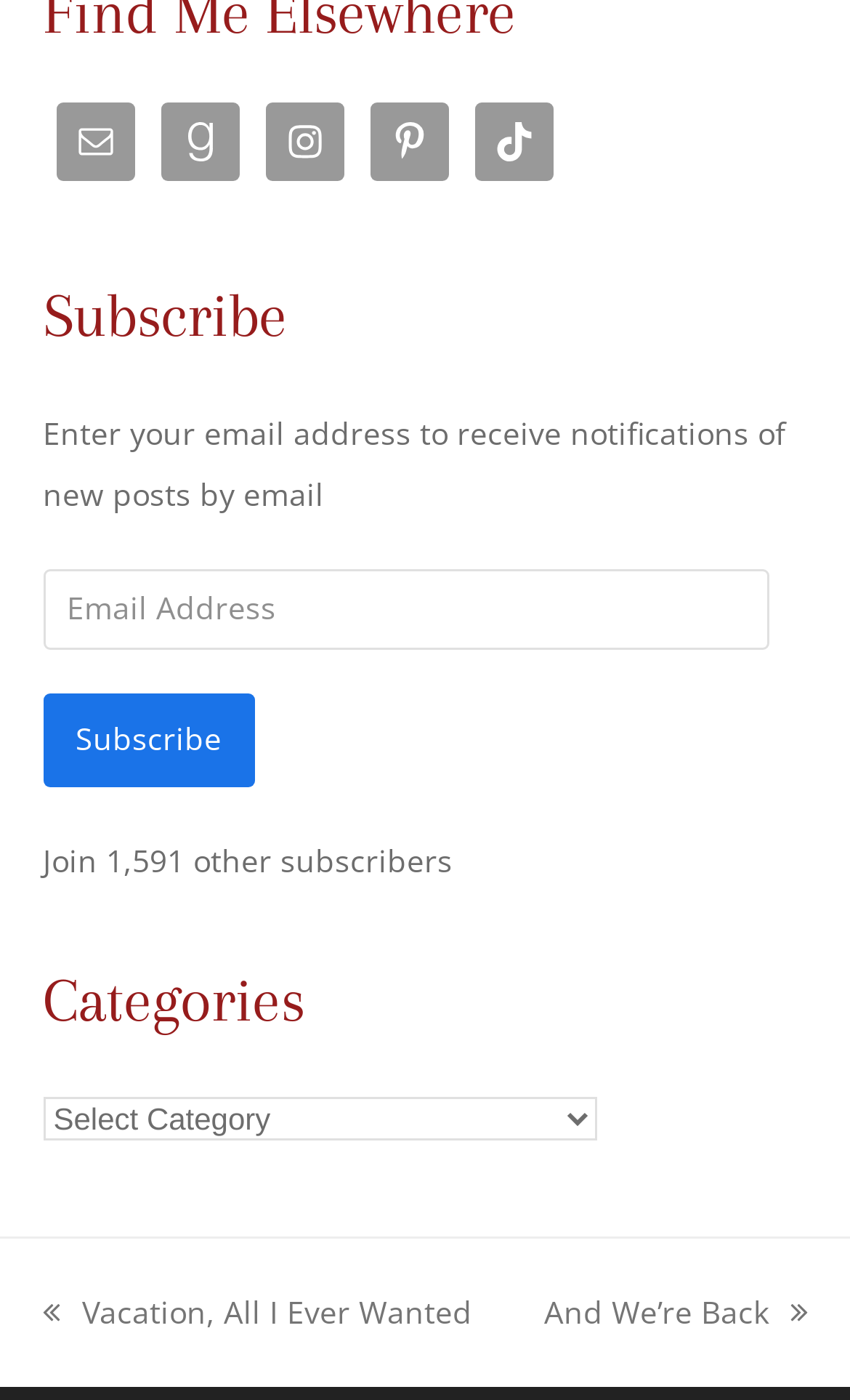What is the function of the button? From the image, respond with a single word or brief phrase.

Subscribe